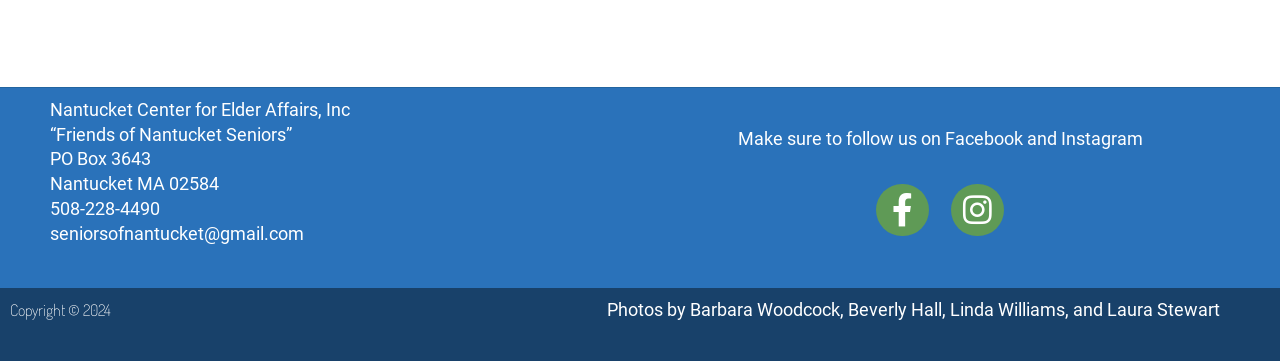Please provide a comprehensive response to the question below by analyzing the image: 
What is the email address to contact?

The email address is obtained from the link element that contains the text 'seniorsofnantucket@gmail.com', which is located below the organization's address.